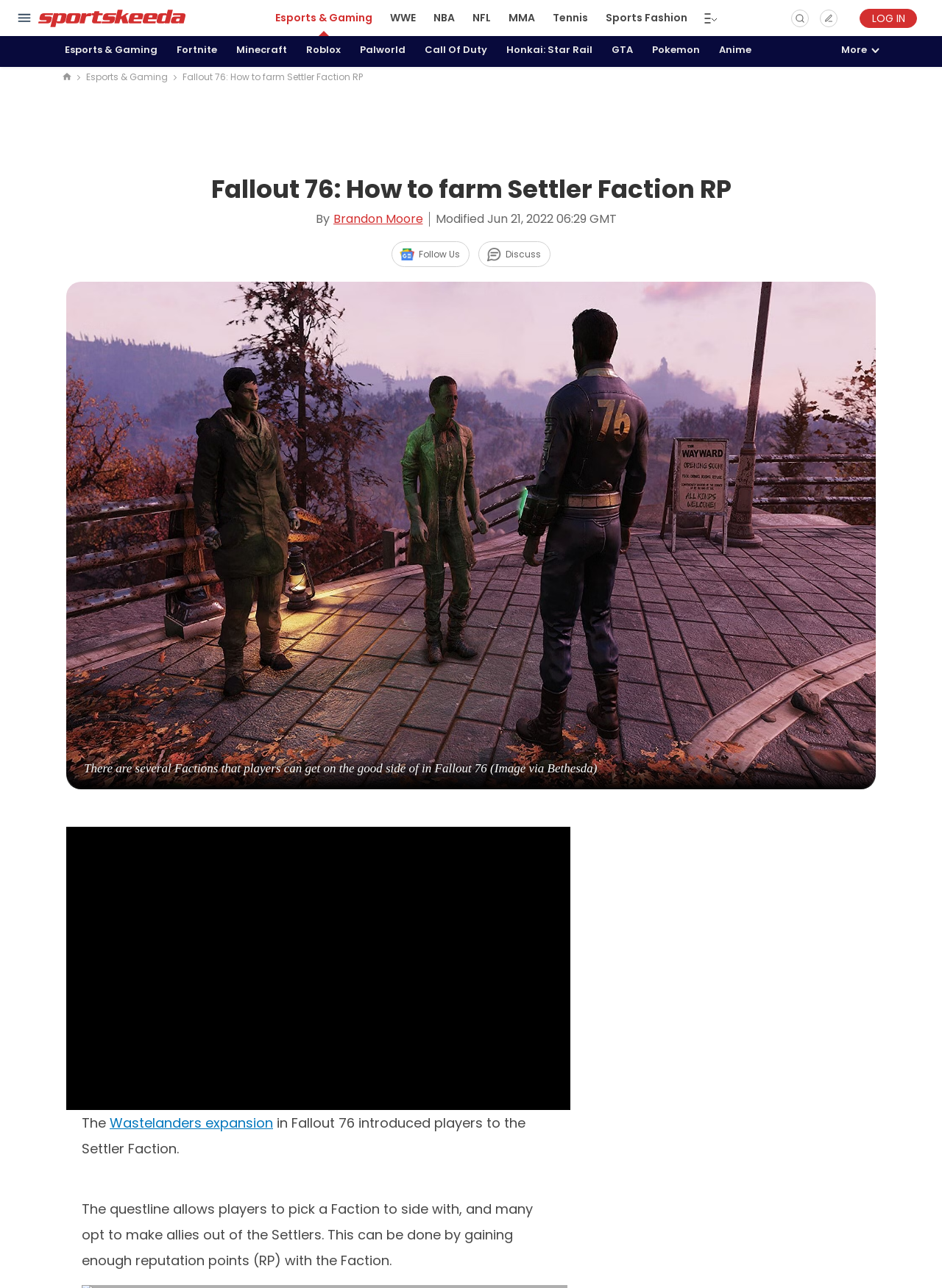What is the date the article was modified?
Examine the image and provide an in-depth answer to the question.

I determined the answer by looking at the text 'Modified Jun 21, 2022 06:29 GMT' which is located below the author's name.